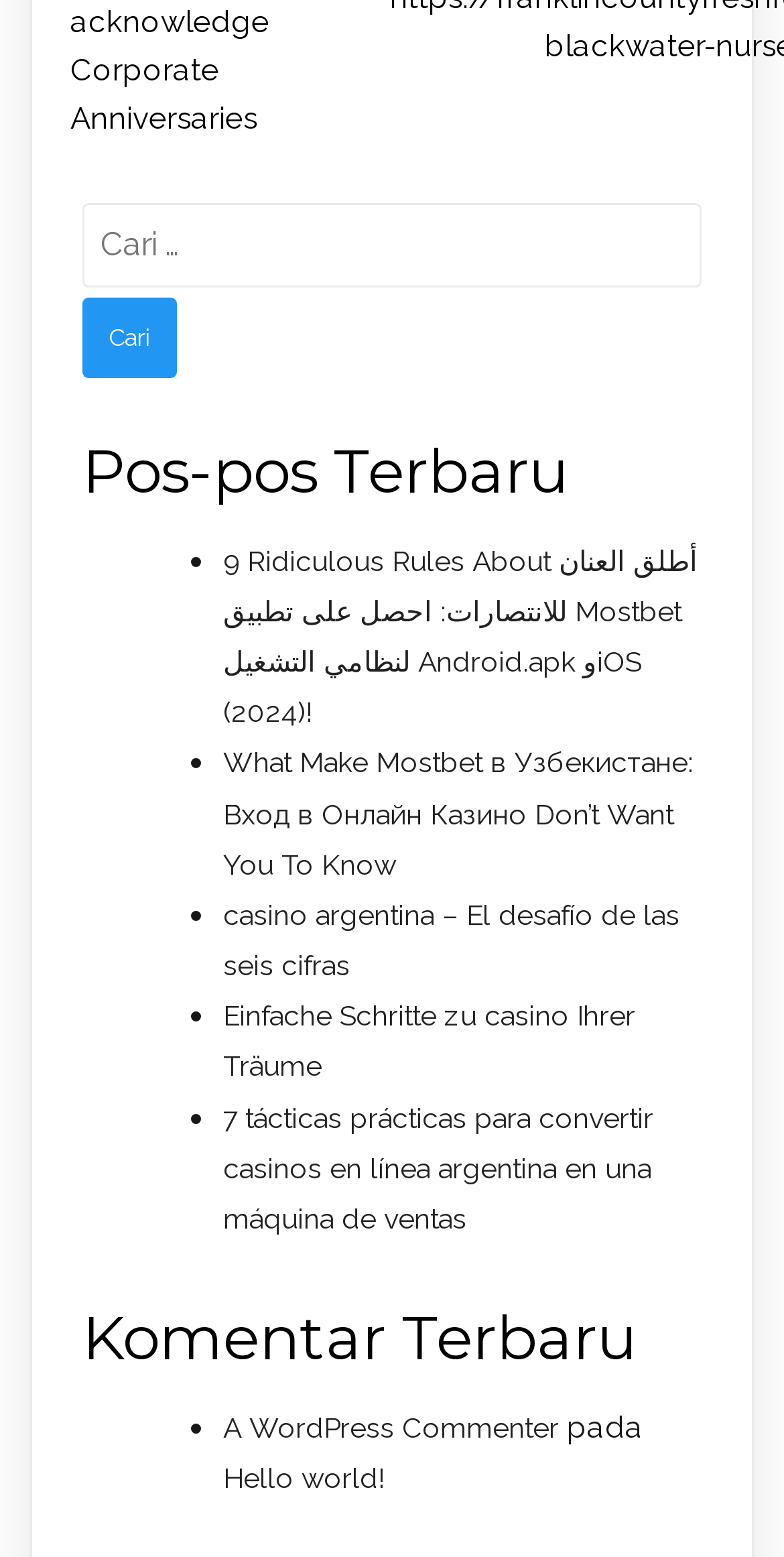What is the category of the content under 'Komentar Terbaru'?
Look at the image and answer with only one word or phrase.

Comments